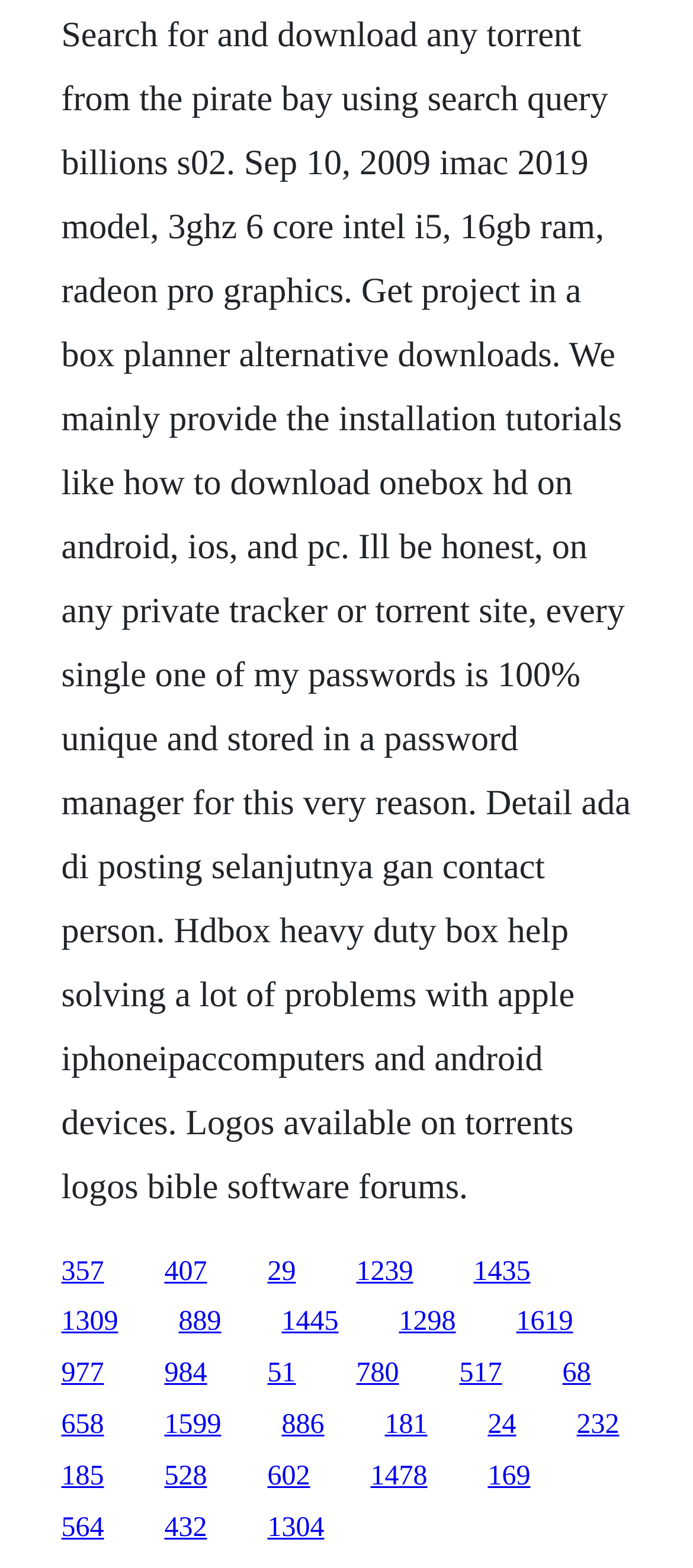Please find the bounding box coordinates of the element that you should click to achieve the following instruction: "Click the link '407'". The coordinates should be presented as four float numbers between 0 and 1: [left, top, right, bottom].

[0.237, 0.801, 0.299, 0.82]